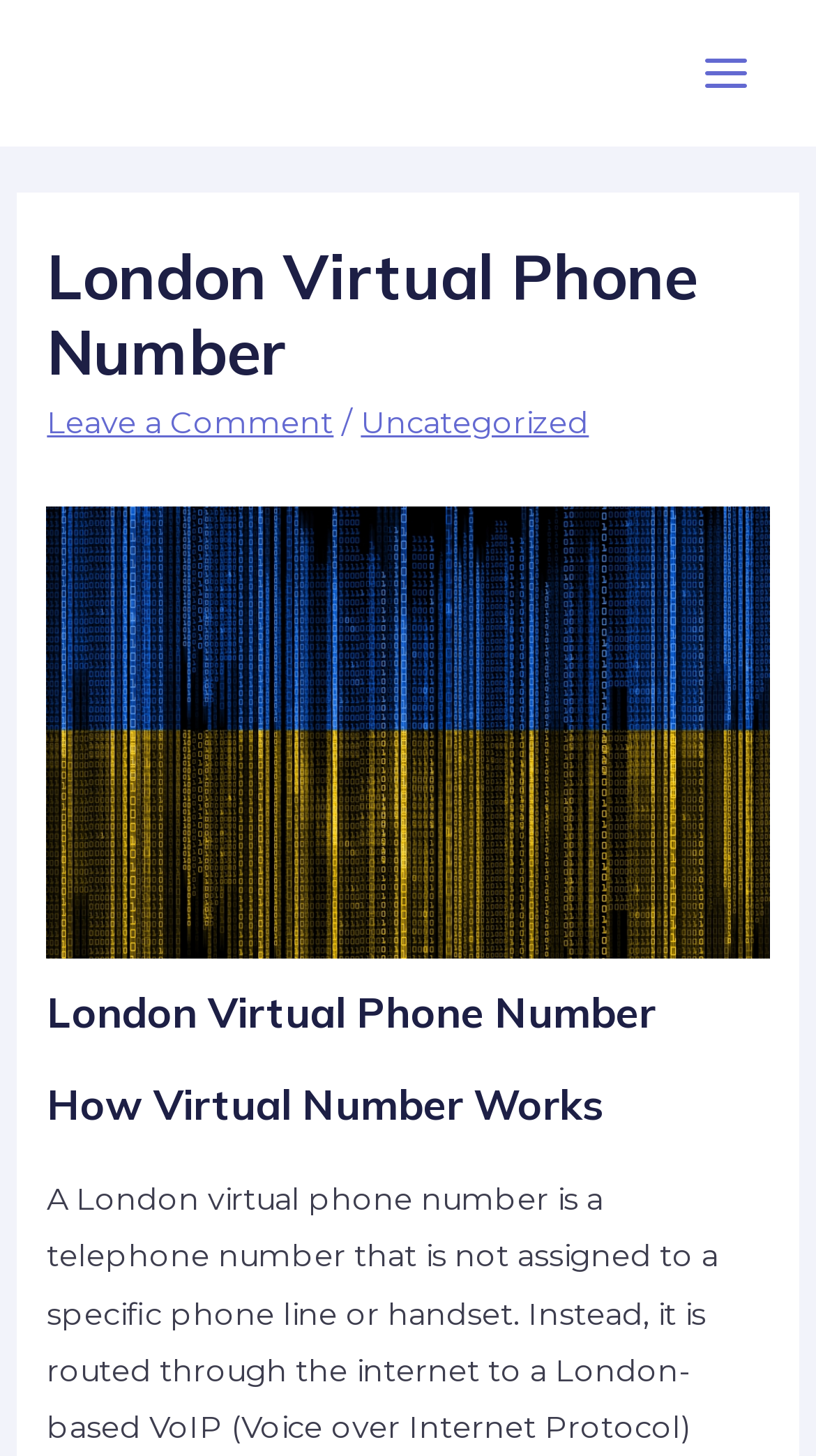What is the purpose of the 'Main Menu' button?
From the details in the image, provide a complete and detailed answer to the question.

The 'Main Menu' button is a button element with the property 'expanded: False', which suggests that it is used to expand the menu when clicked. The exact content of the menu is not shown, but the button's purpose is to reveal it.